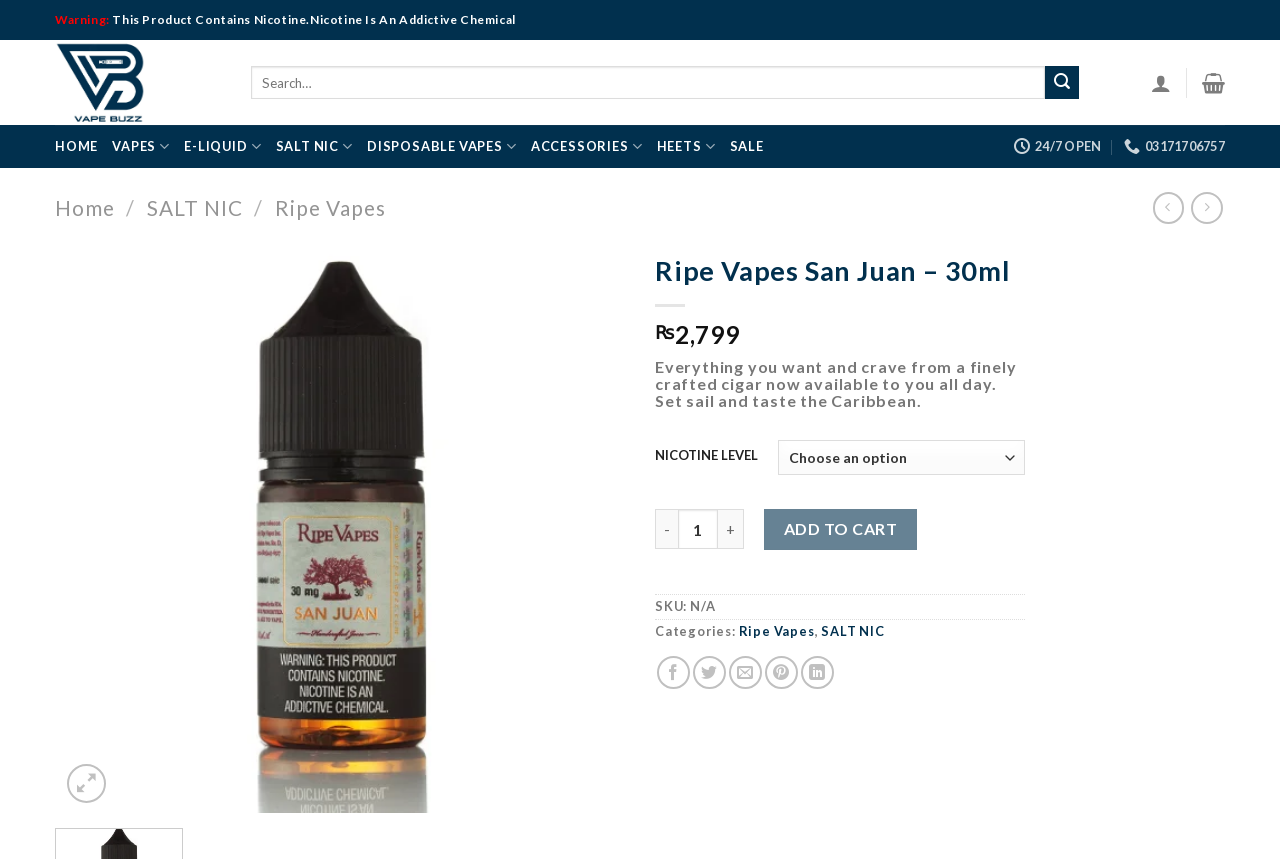Point out the bounding box coordinates of the section to click in order to follow this instruction: "Search for a product".

[0.196, 0.076, 0.843, 0.116]